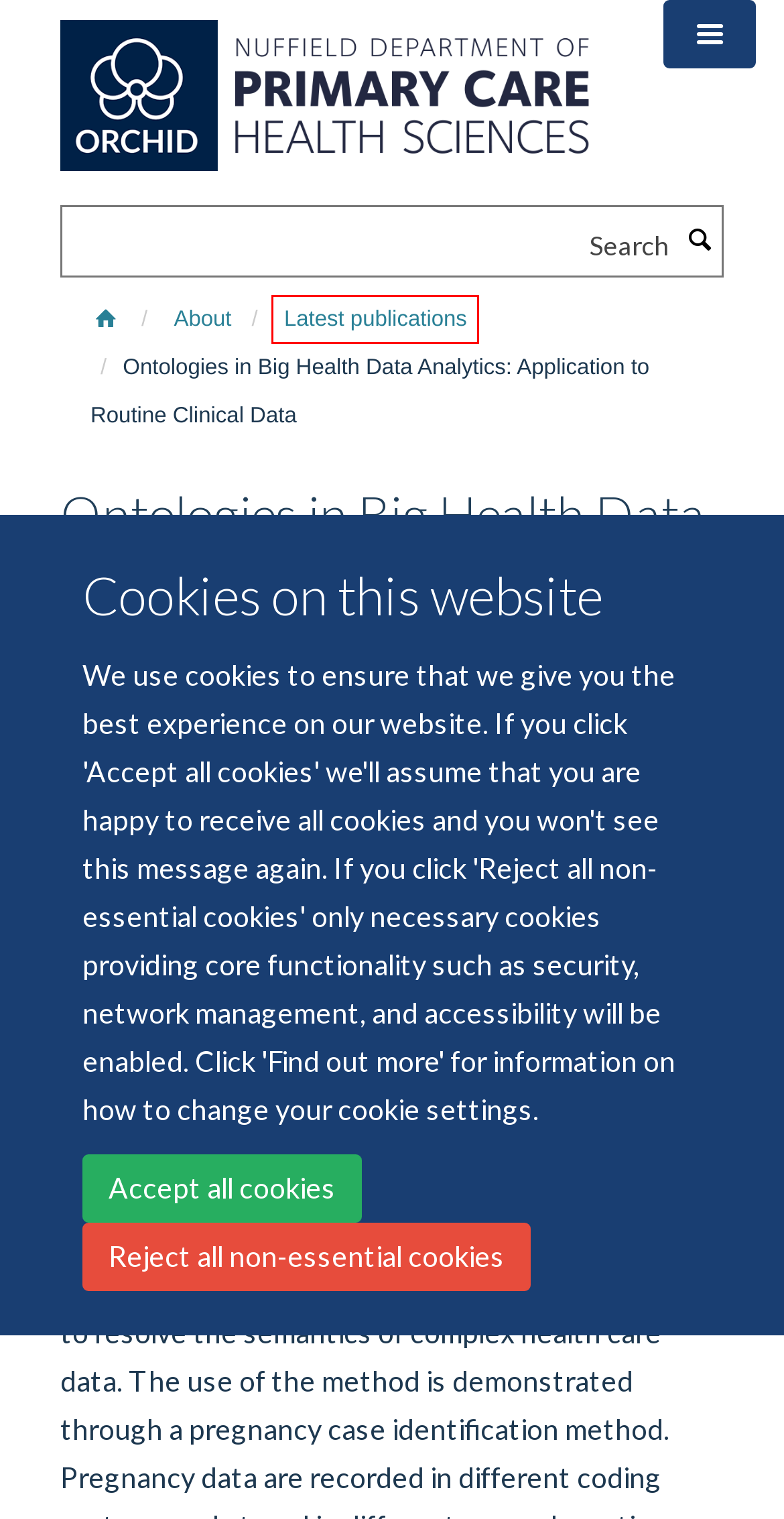Inspect the provided webpage screenshot, concentrating on the element within the red bounding box. Select the description that best represents the new webpage after you click the highlighted element. Here are the candidates:
A. Latest publications — Orchid
B. Accessibility Statement — Orchid
C. SSO Login Service - Loading Session Information
D. Welcome — Orchid
E. Cookies — Orchid
F. IOS Press Ebooks - Ontologies in Big Health Data Analytics: Application to Routine Clinical Data
G. Privacy policy - Website | University of Oxford
H. About us — Orchid

A